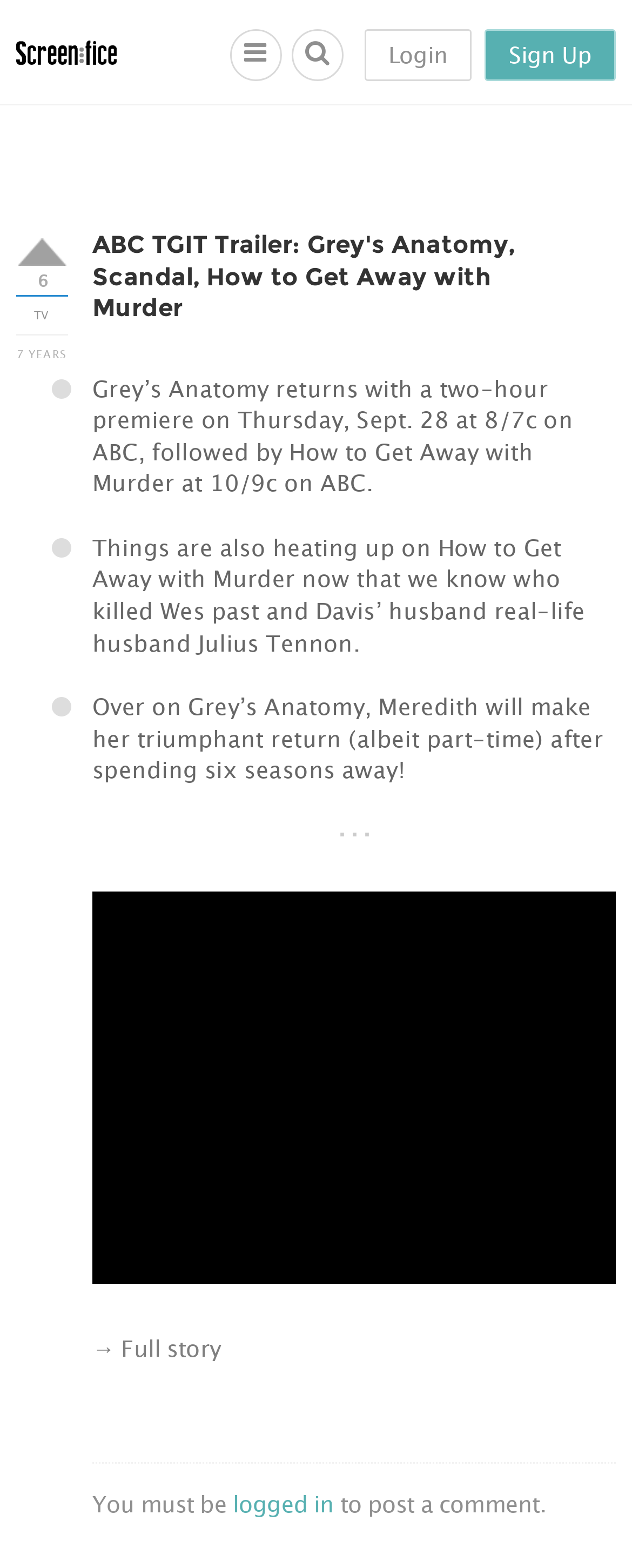What is the position of the 'Login' link on the webpage?
Use the image to give a comprehensive and detailed response to the question.

I found the answer by analyzing the bounding box coordinates of the 'Login' link element. The coordinates [0.576, 0.019, 0.747, 0.052] indicate that the link is located at the top right of the webpage.